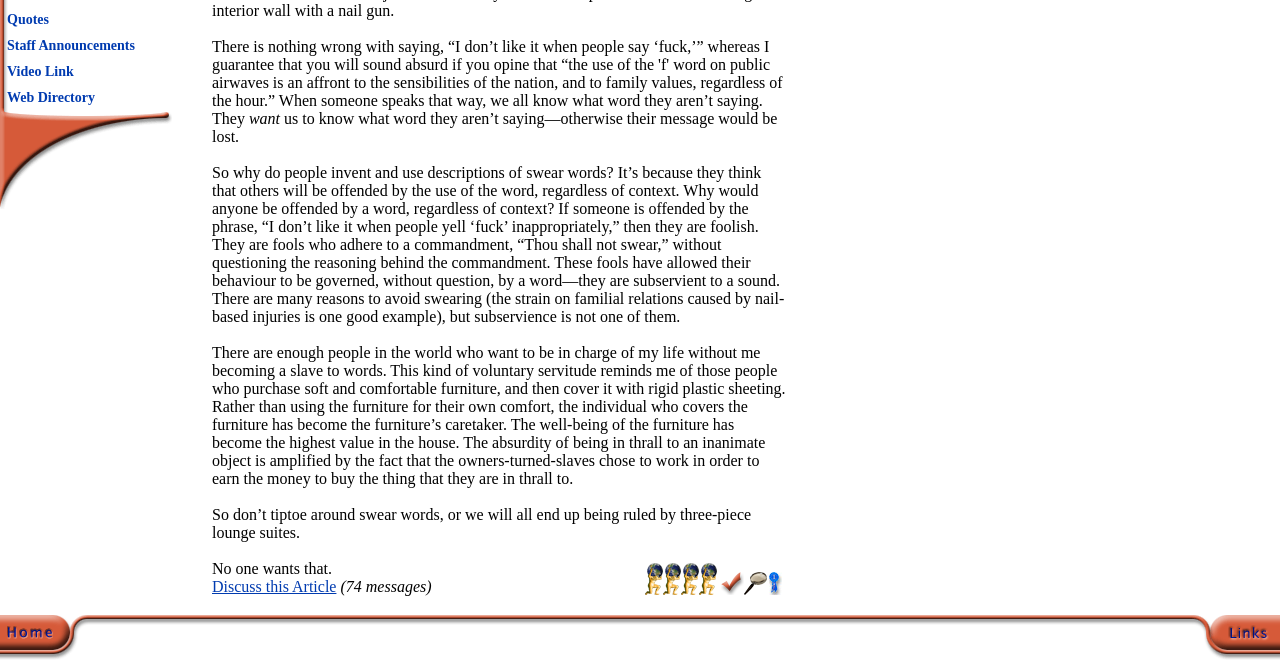Extract the bounding box coordinates for the HTML element that matches this description: "Video Link". The coordinates should be four float numbers between 0 and 1, i.e., [left, top, right, bottom].

[0.005, 0.097, 0.058, 0.119]